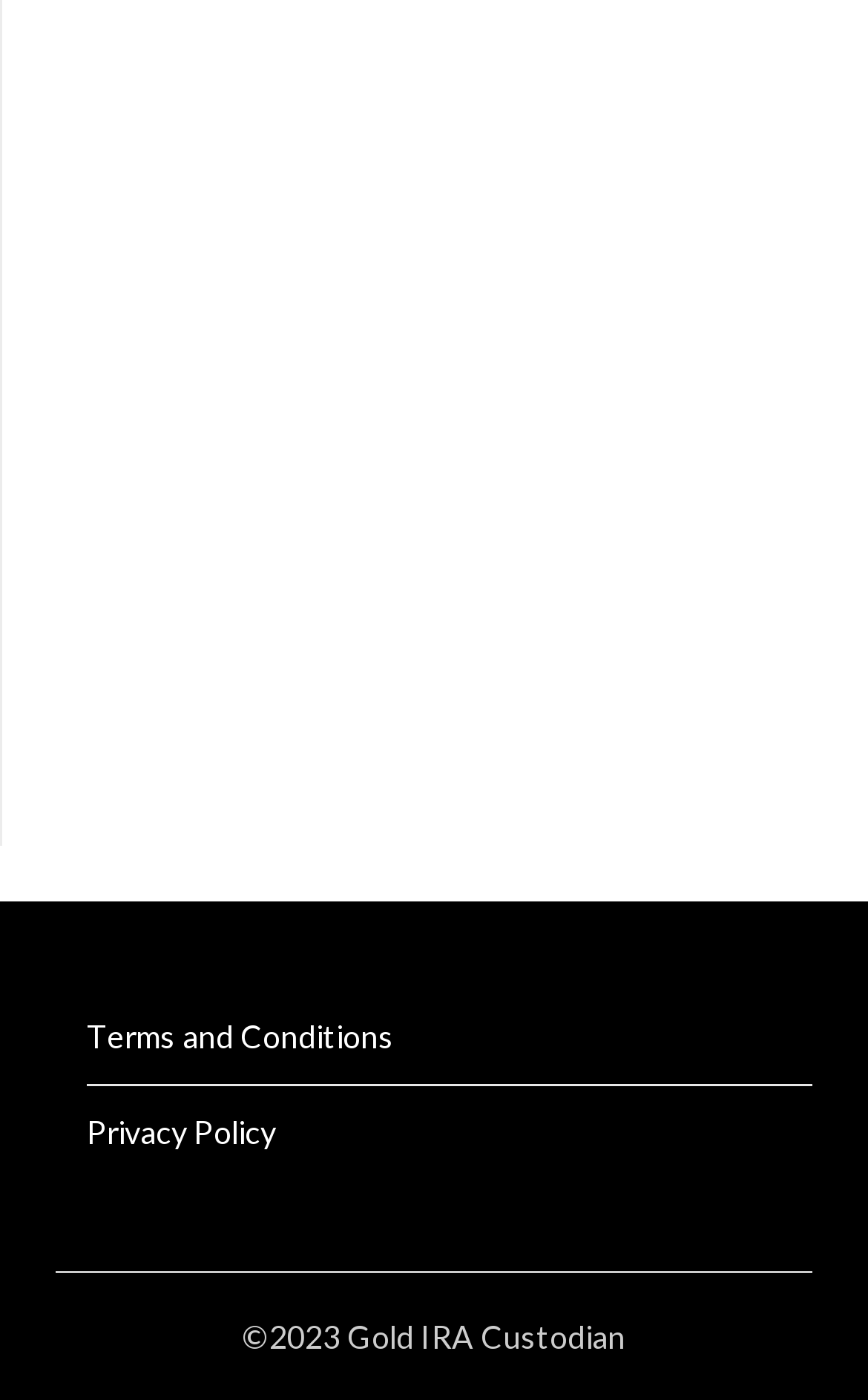Extract the bounding box coordinates for the HTML element that matches this description: "Privacy Policy". The coordinates should be four float numbers between 0 and 1, i.e., [left, top, right, bottom].

[0.1, 0.795, 0.318, 0.822]